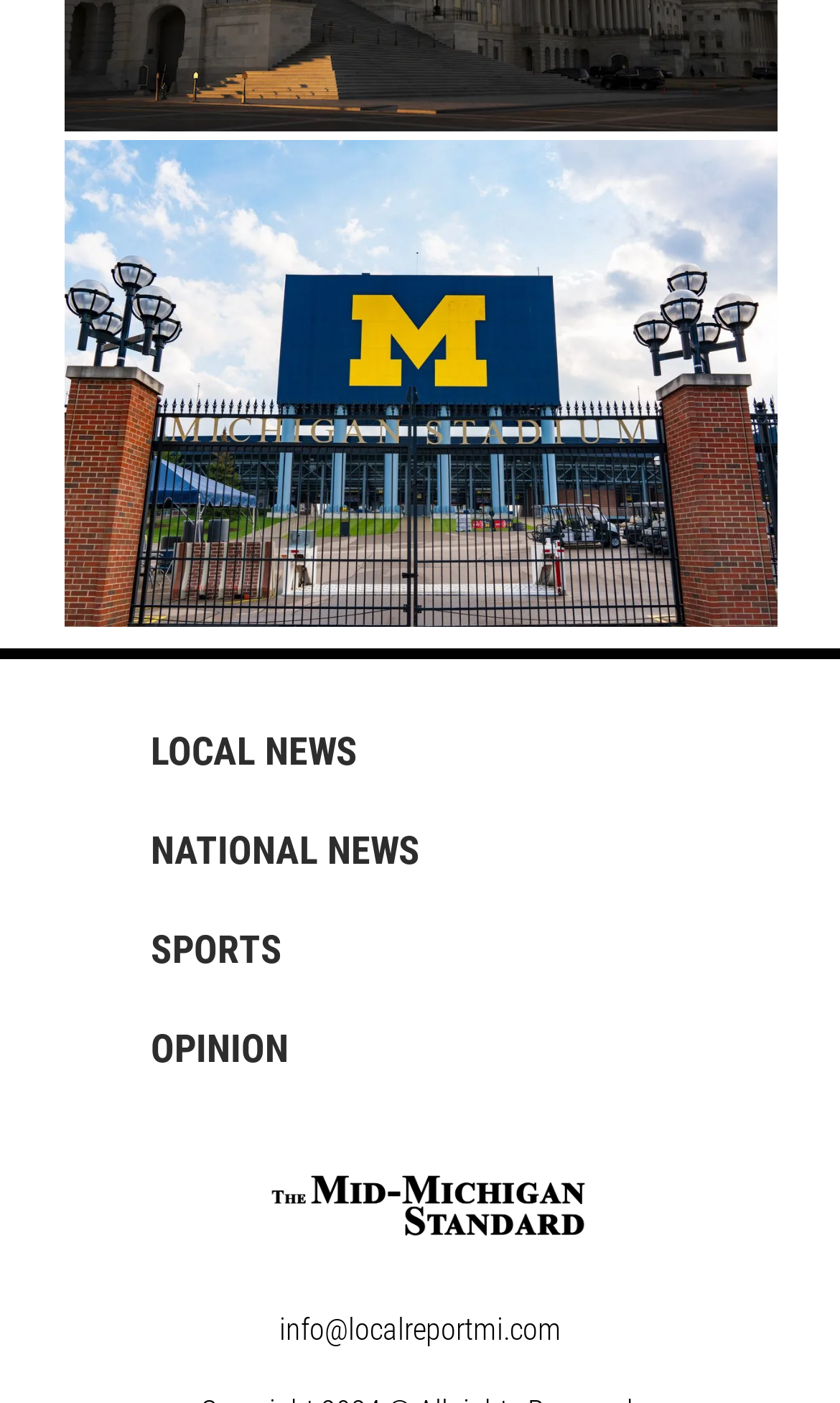What is the topic of the latest article?
Refer to the image and provide a detailed answer to the question.

The latest article is the first link on the webpage, which has a heading 'Former Michigan Assistant & Head Football Coach Gary Moeller Passes Away'. Therefore, the topic of the latest article is Gary Moeller.